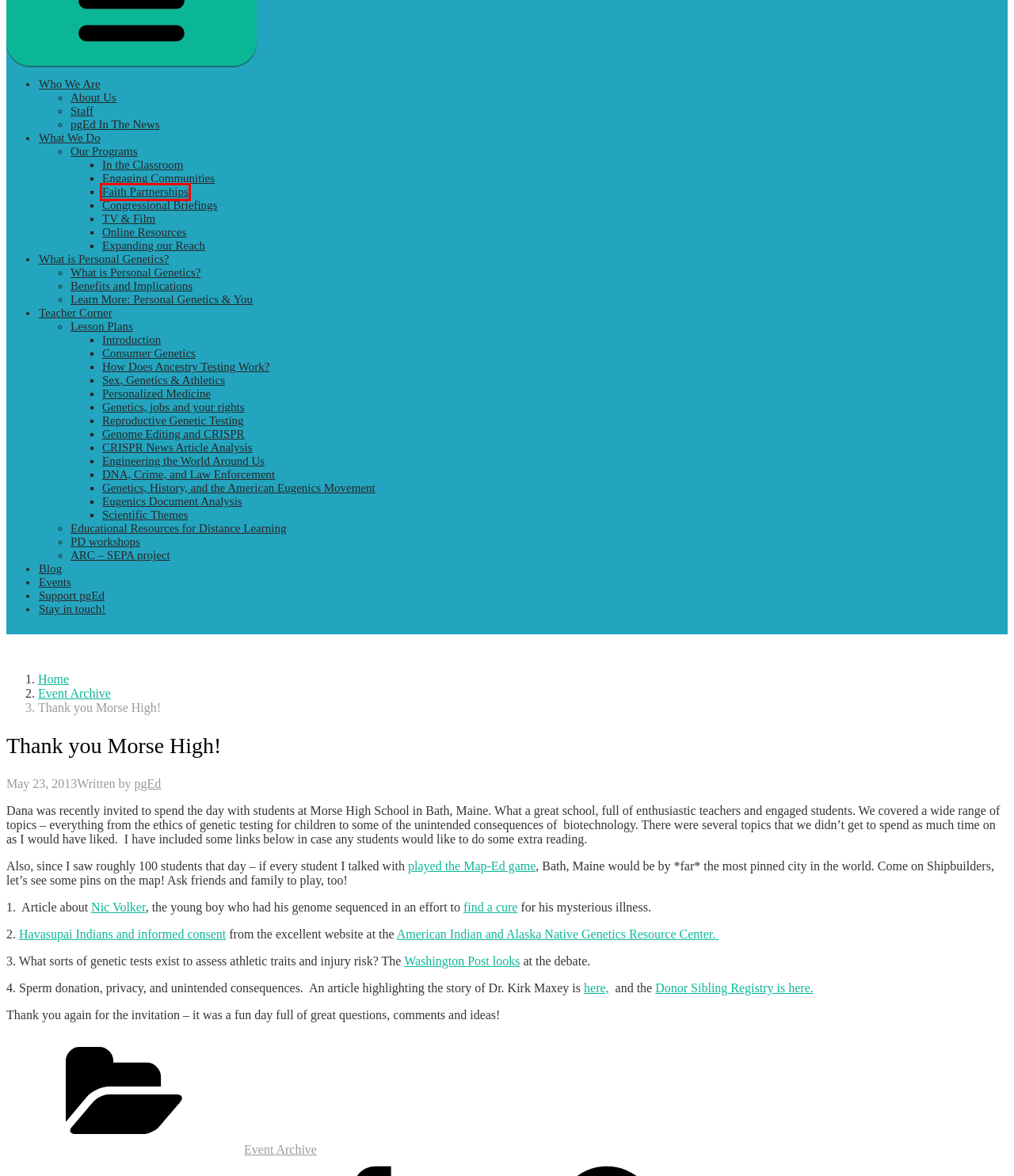You are looking at a screenshot of a webpage with a red bounding box around an element. Determine the best matching webpage description for the new webpage resulting from clicking the element in the red bounding box. Here are the descriptions:
A. Film & Television – PGED
B. Engaging Communities at the Grassroots – PGED
C. Event Archive – PGED
D. Confessions of a Sperm Donor: Hundreds of Kids - ABC News
E. pgEd in your Classroom – PGED
F. Faith Partnerships – PGED
G. Support for pgEd – PGED
H. Congressional Briefings – PGED

F